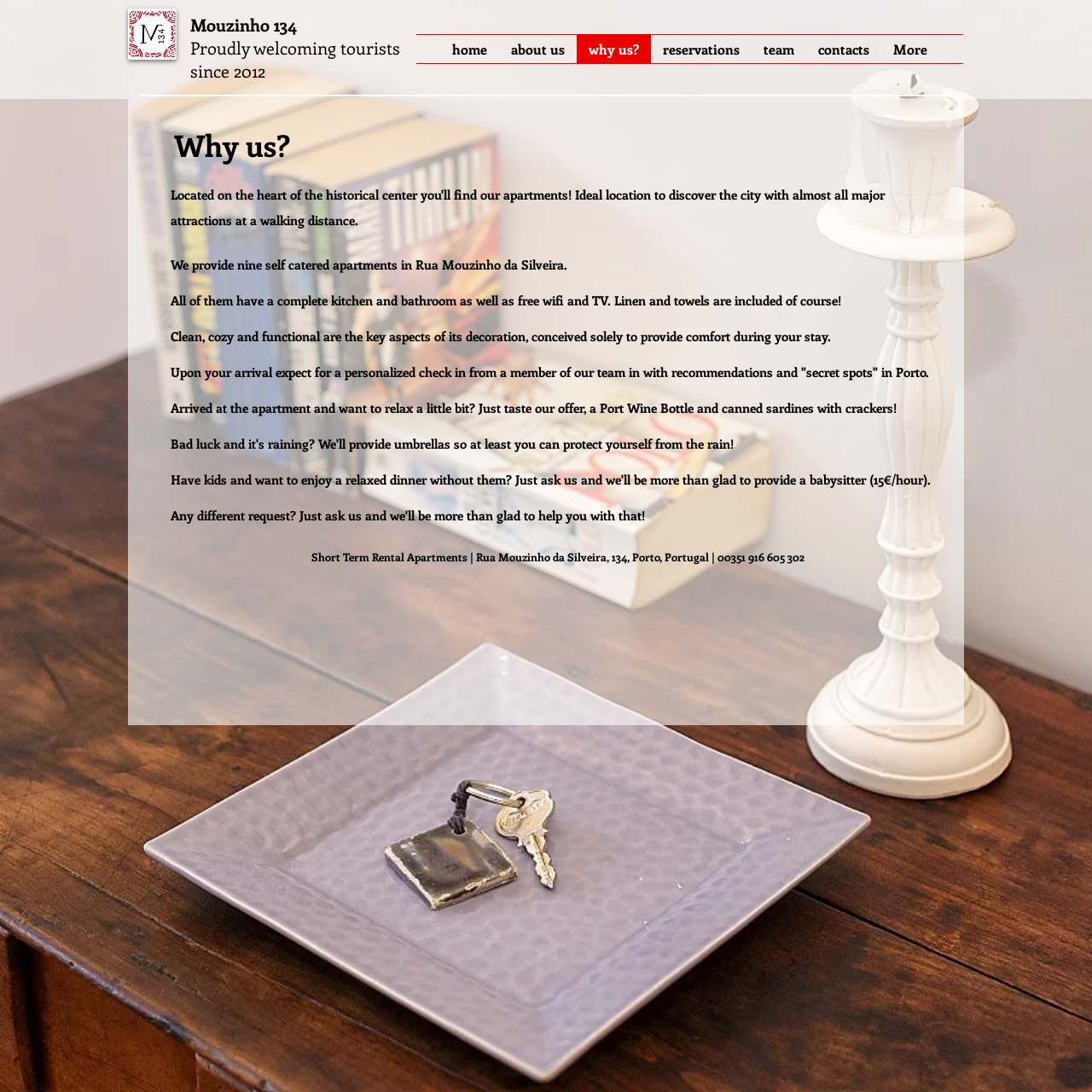Please provide a one-word or phrase answer to the question: 
What is the name of the apartments?

Mouzinho 134